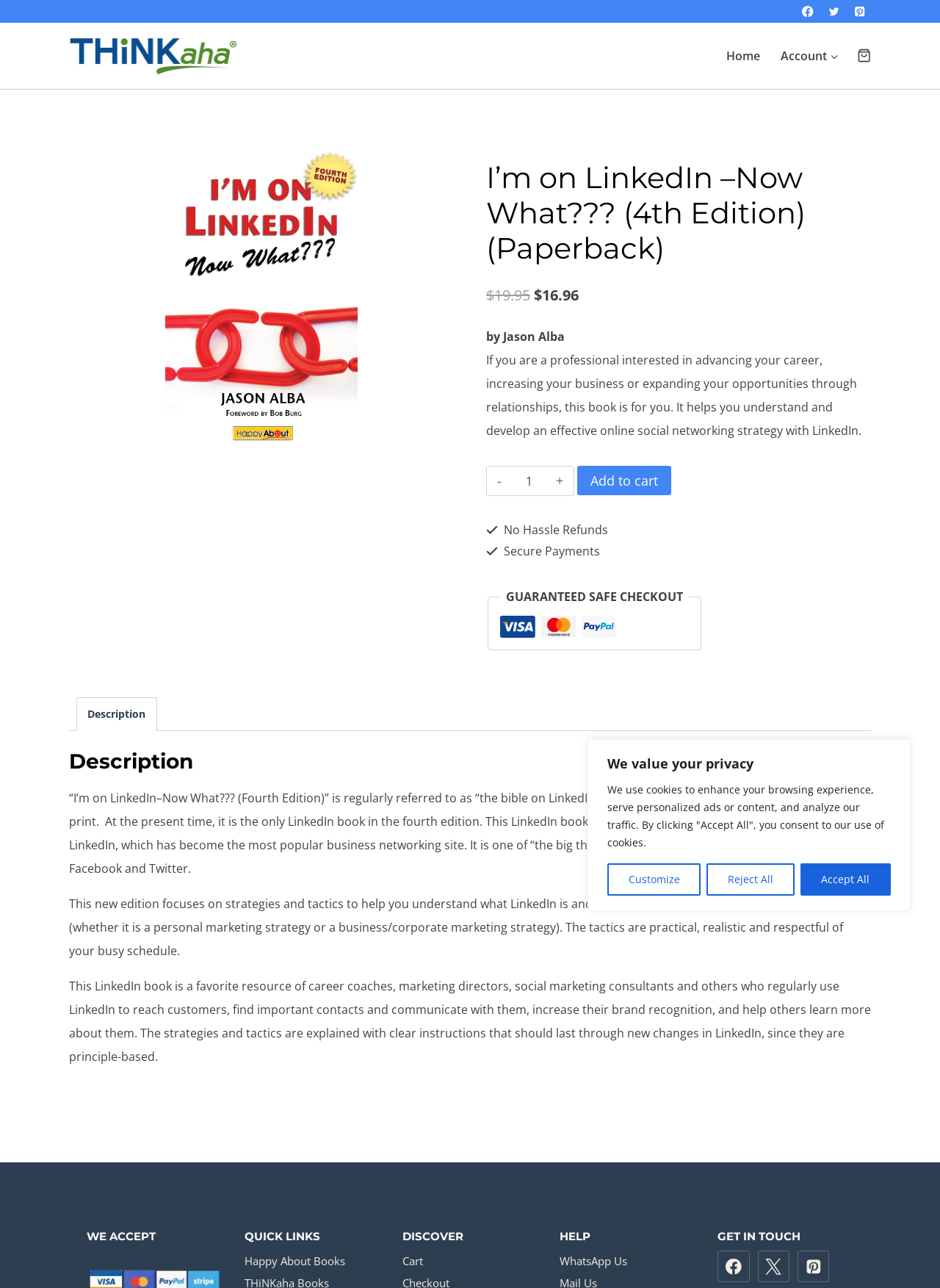Based on the element description "Add to cart", predict the bounding box coordinates of the UI element.

[0.614, 0.362, 0.714, 0.384]